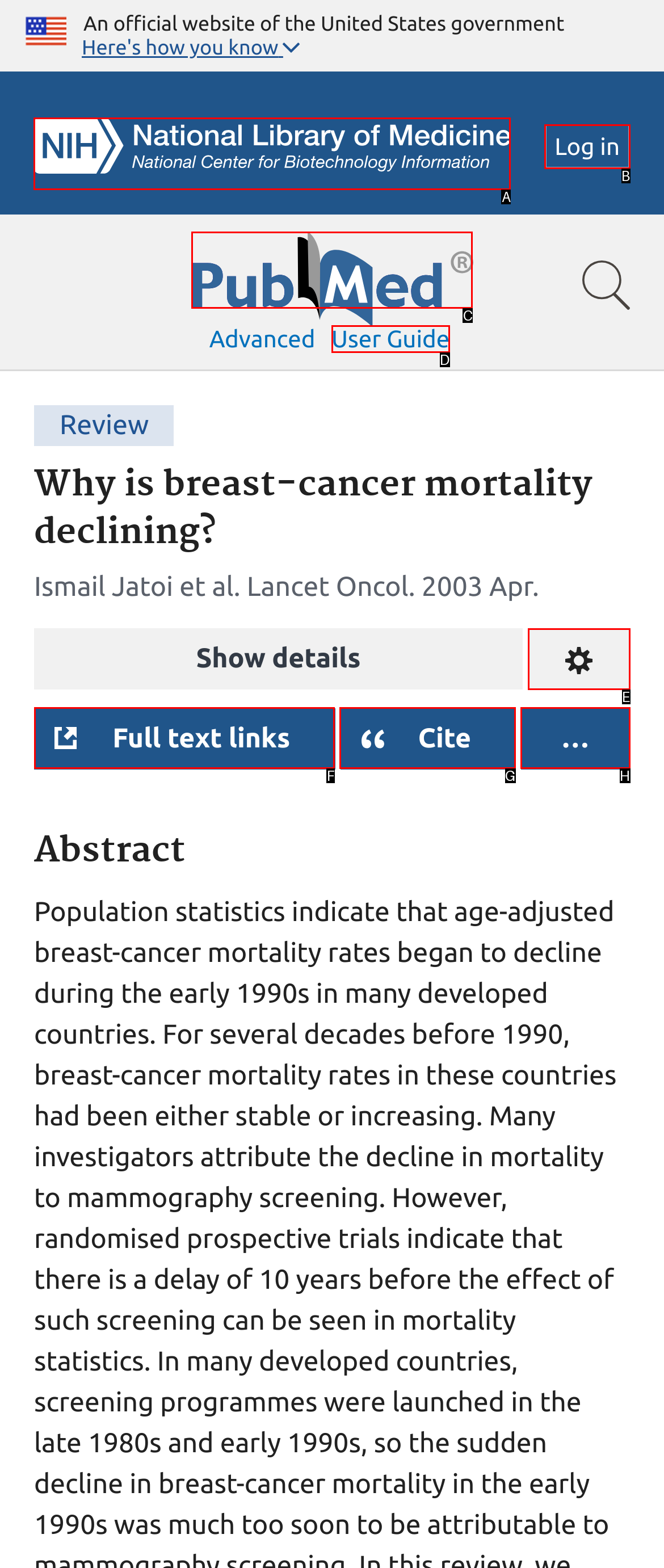What is the letter of the UI element you should click to Click the NCBI Logo? Provide the letter directly.

A